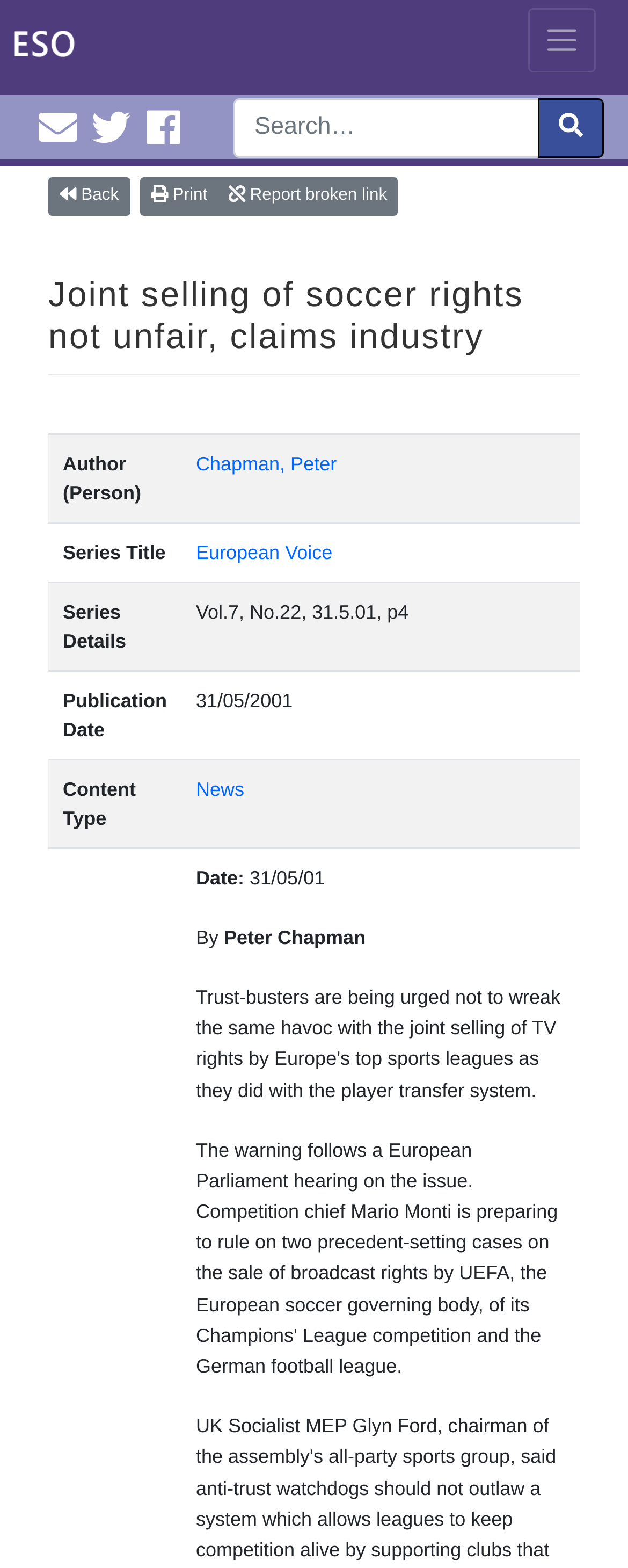What is the function of the button at the top right corner?
Use the image to answer the question with a single word or phrase.

Toggle navigation